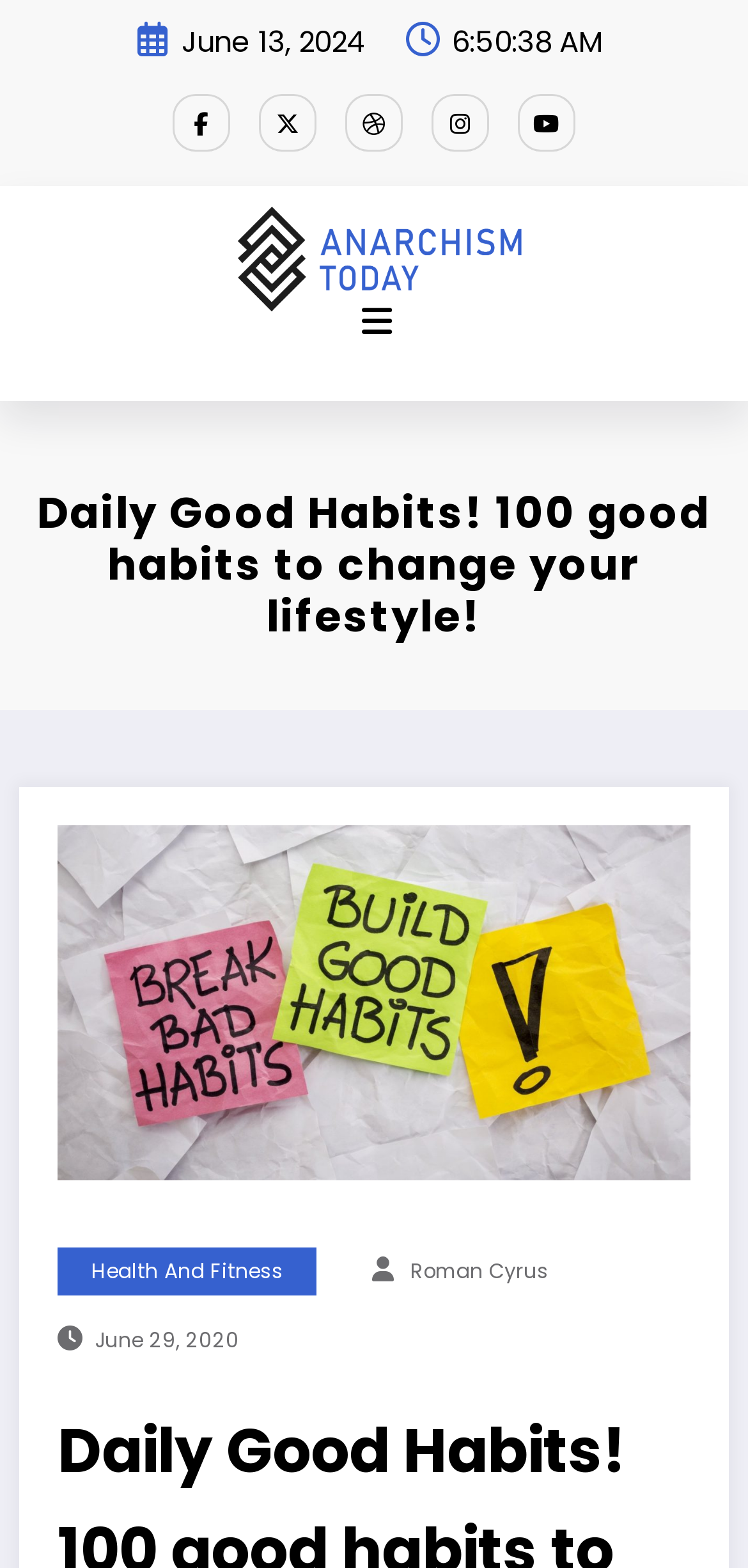Please respond in a single word or phrase: 
What is the name of the author?

Roman Cyrus